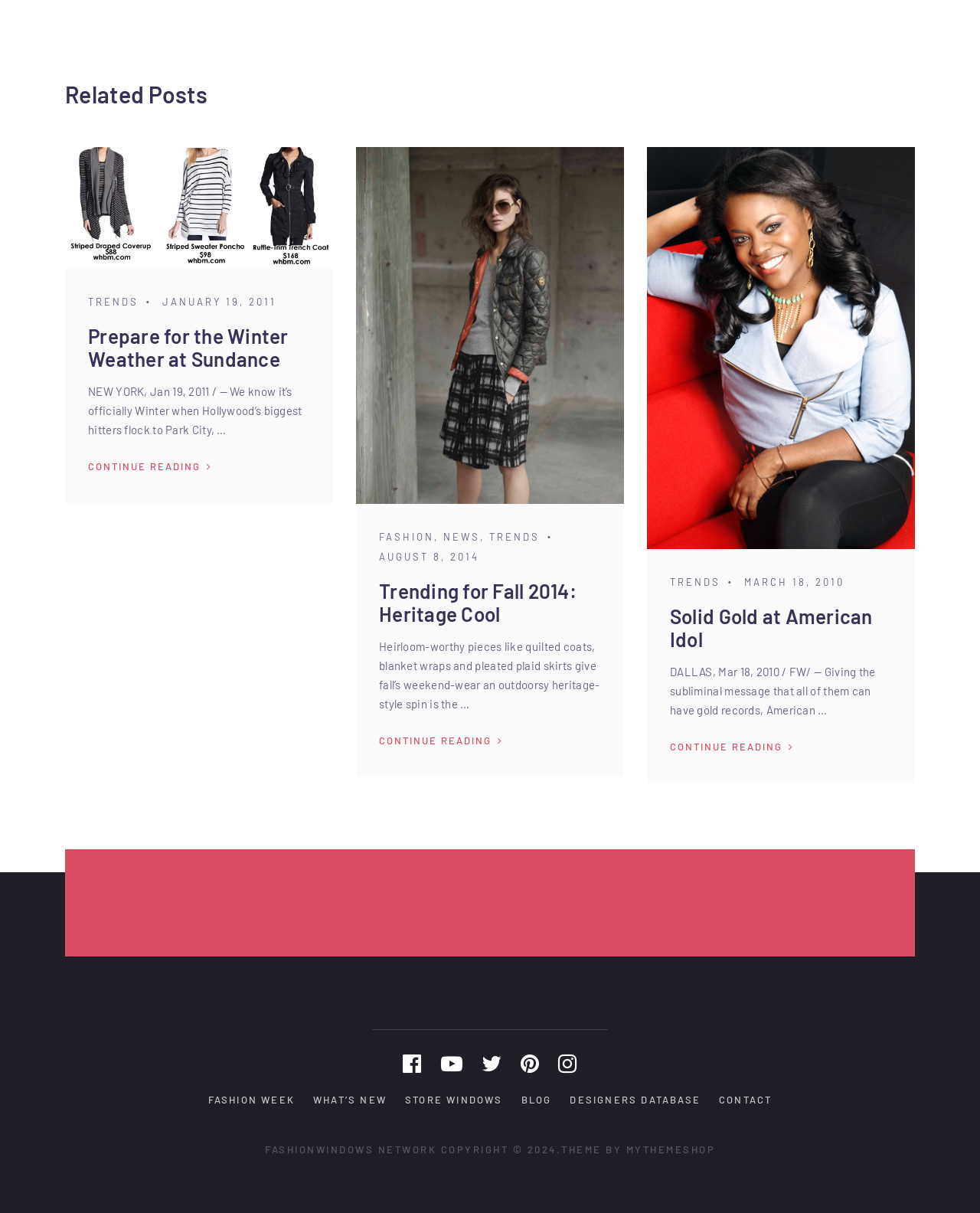What is the category of the second article?
Using the image as a reference, give a one-word or short phrase answer.

FASHION